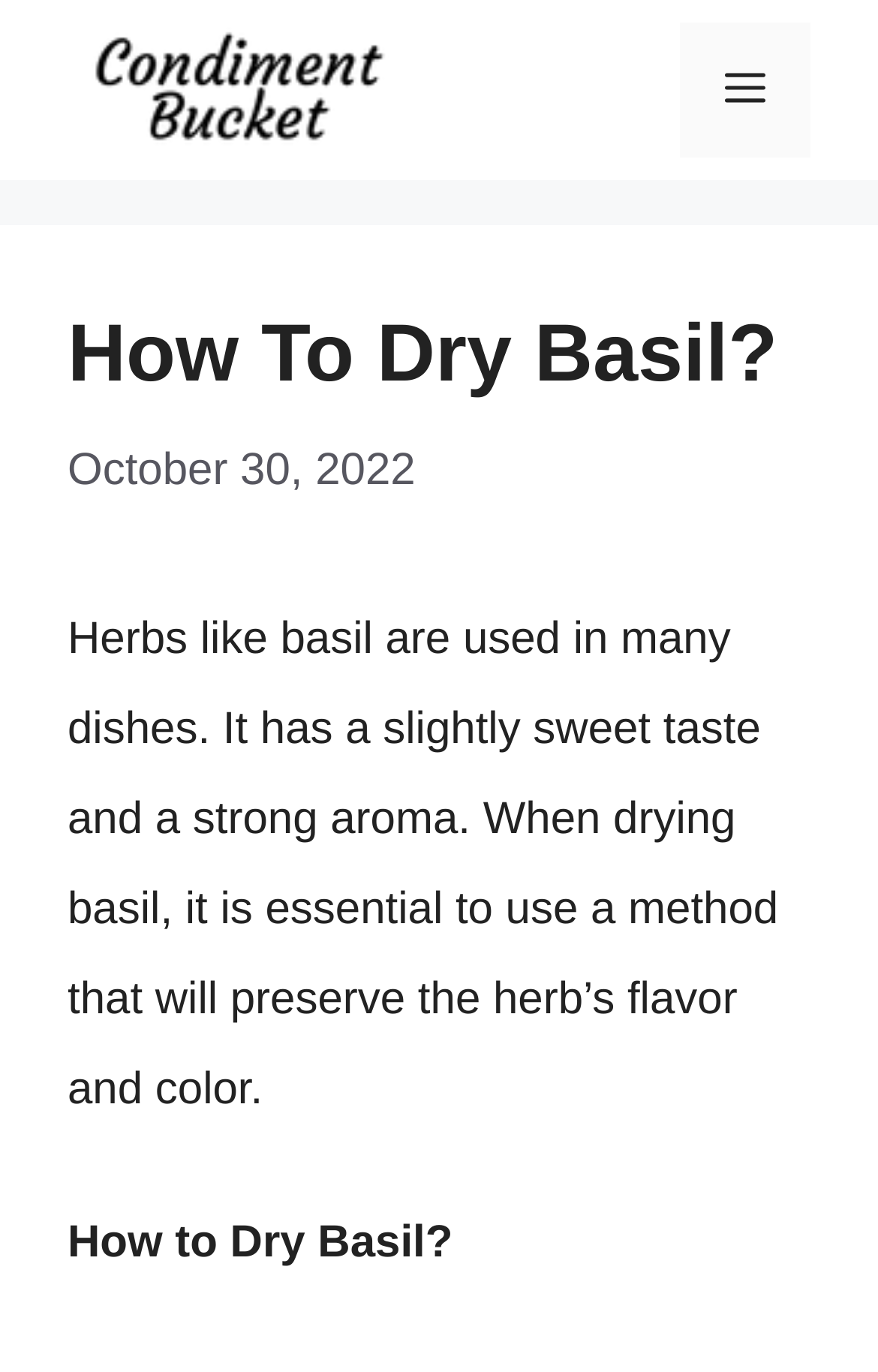Give a concise answer using only one word or phrase for this question:
What is the name of the website?

CondimentBucket